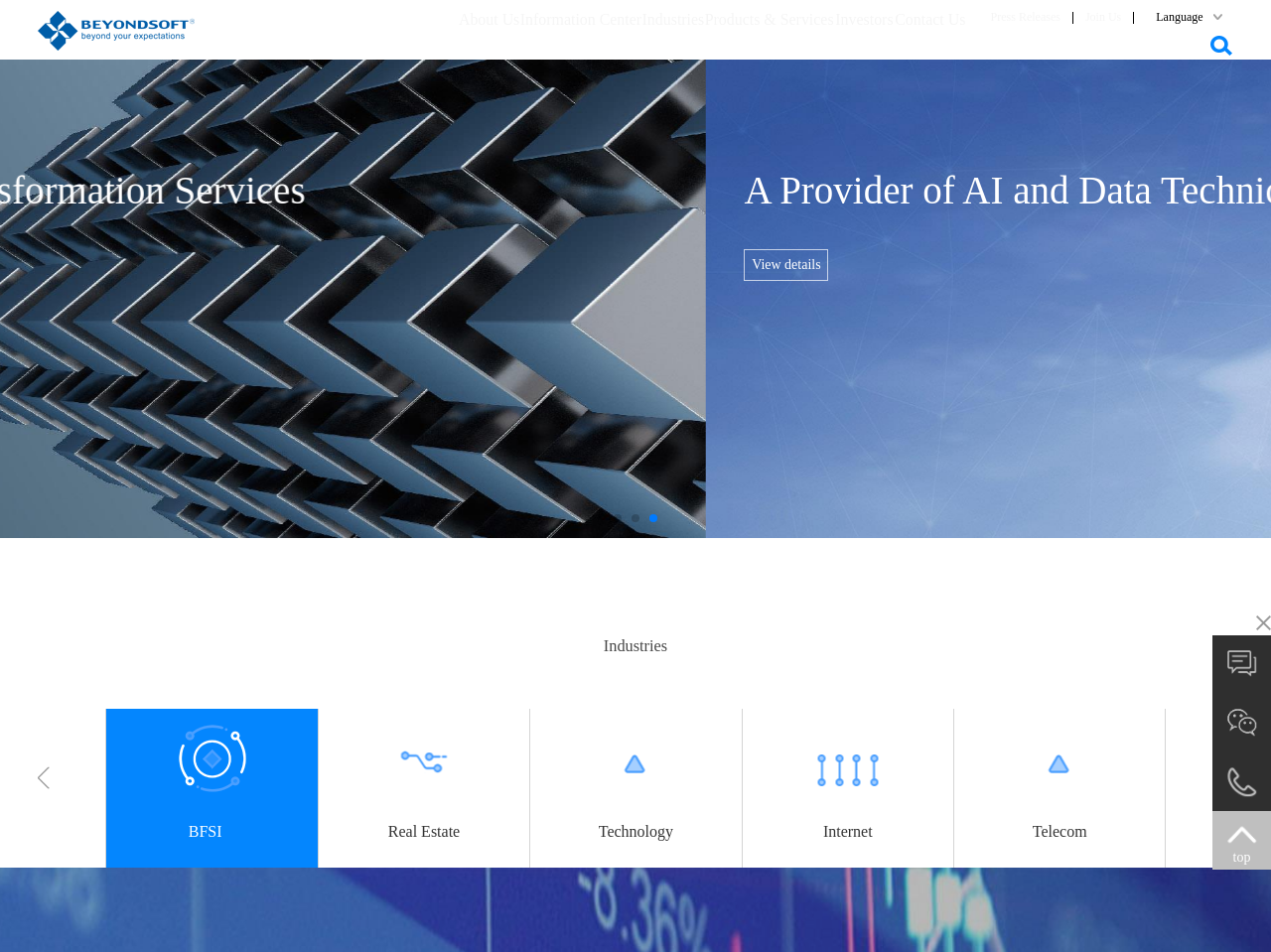Give a one-word or one-phrase response to the question:
What is the purpose of the 'Online Message' link?

To send online messages